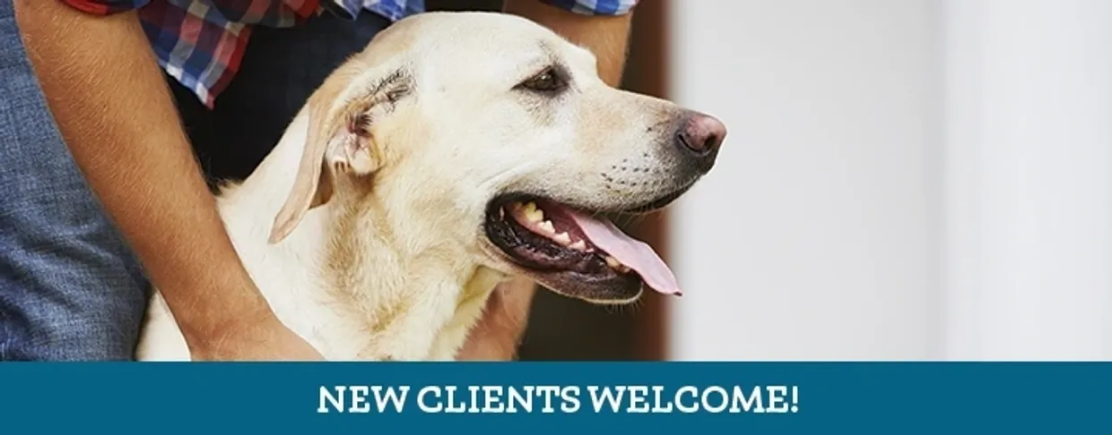Give an in-depth description of the image.

The image features a friendly yellow Labrador being gently held by a caregiver, conveying a sense of warmth and companionship. The dog appears happy, with its tongue out and a relaxed demeanor, embodying the spirit of pets as beloved family members. Beneath the image is a bold message stating, "NEW CLIENTS WELCOME!" This inviting call to action emphasizes that the Promenade Animal Hospital is eager to welcome new clients and their furry friends. The overall composition reflects a professional yet approachable atmosphere, making it clear that all pets, whether they are furry, feathered, or scaly, are welcome at the hospital. The image effectively communicates the hospital's commitment to high-quality pet care and the promotion of a welcoming environment for pet owners seeking veterinary services.